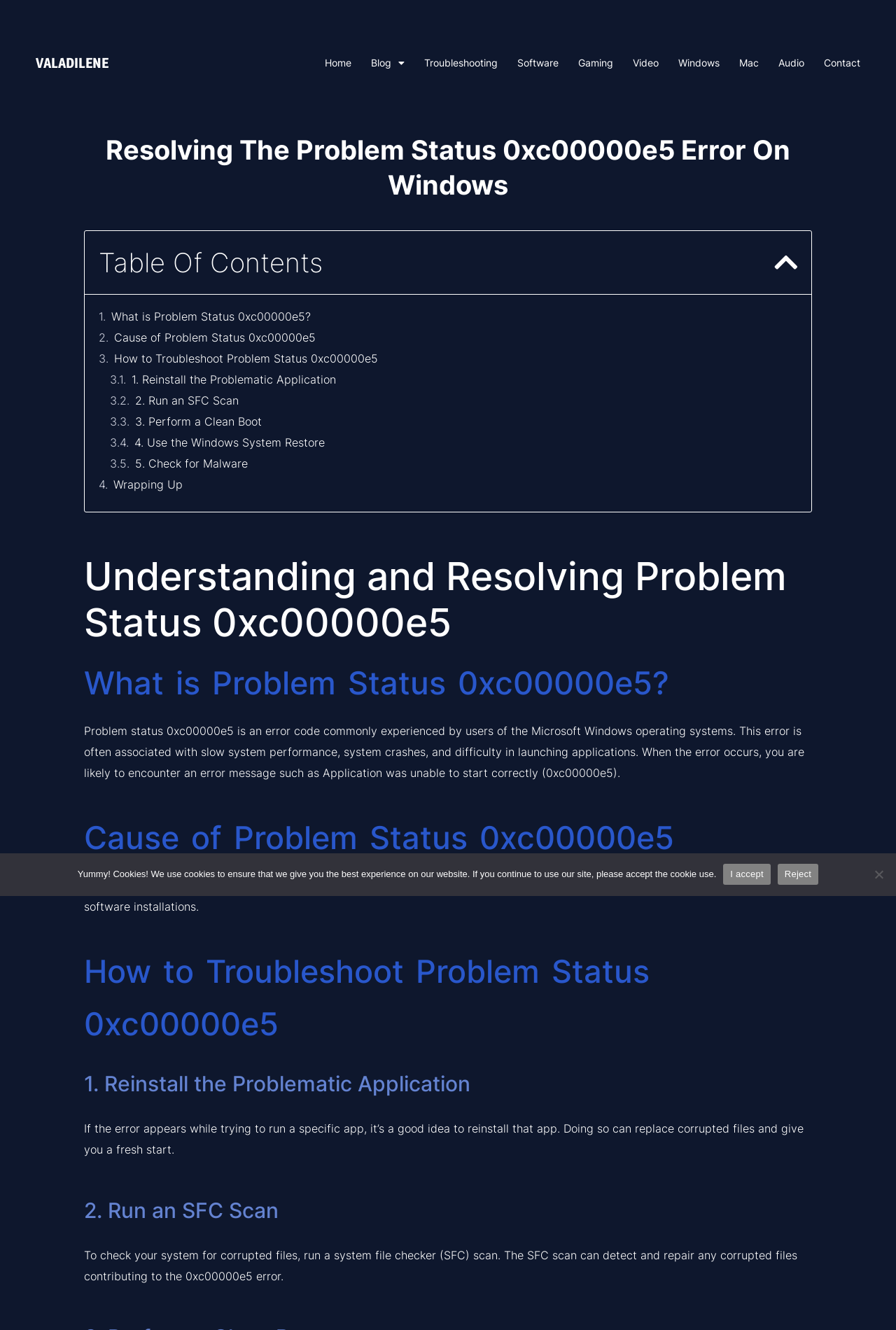Please locate the bounding box coordinates for the element that should be clicked to achieve the following instruction: "Click on the 'What is Problem Status 0xc00000e5?' link". Ensure the coordinates are given as four float numbers between 0 and 1, i.e., [left, top, right, bottom].

[0.124, 0.232, 0.347, 0.244]